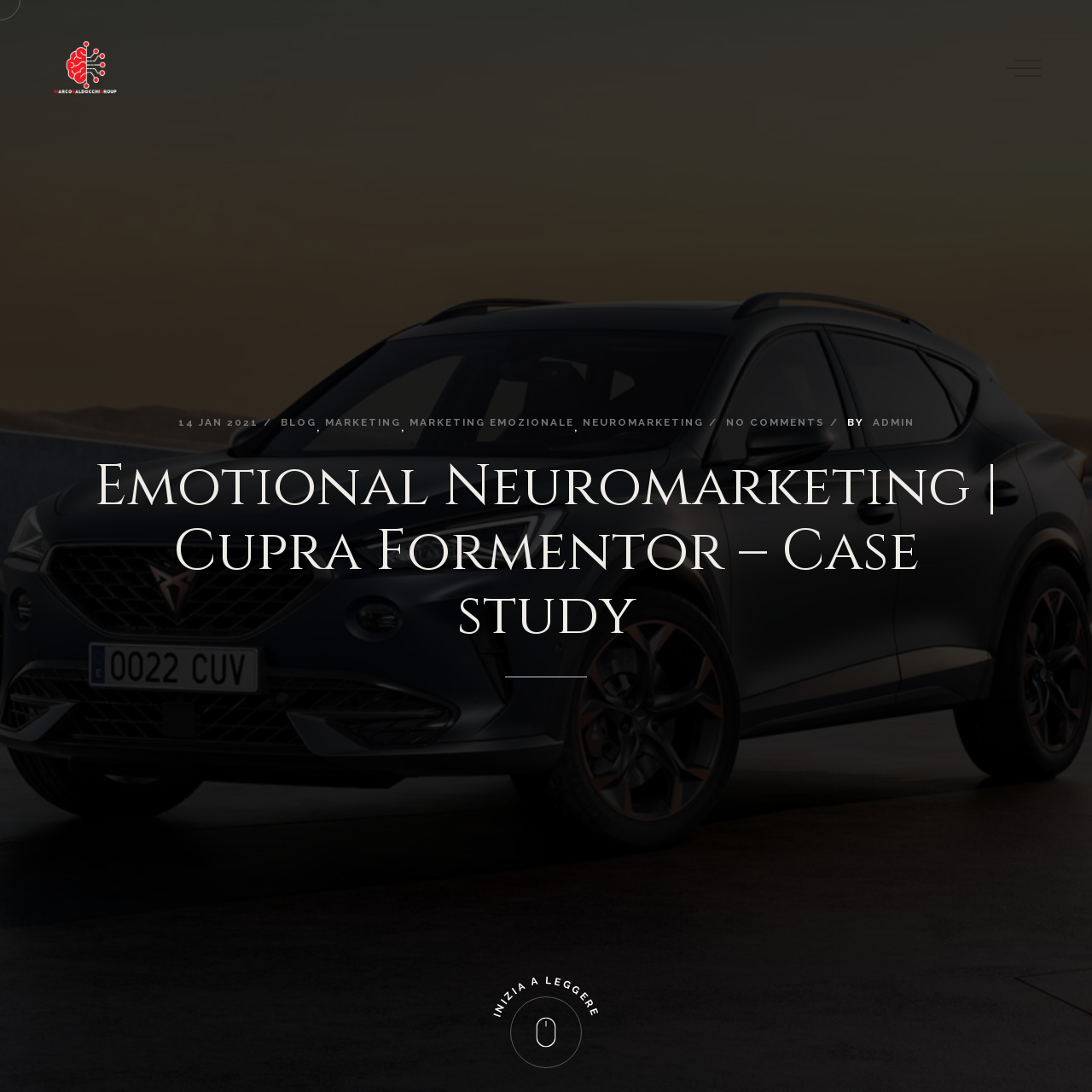What is the company name in the top-left corner?
Could you please answer the question thoroughly and with as much detail as possible?

By looking at the top-left corner of the webpage, I see an image and a link with the text 'Mobile Developer Company Miami', which suggests that this is the company name.